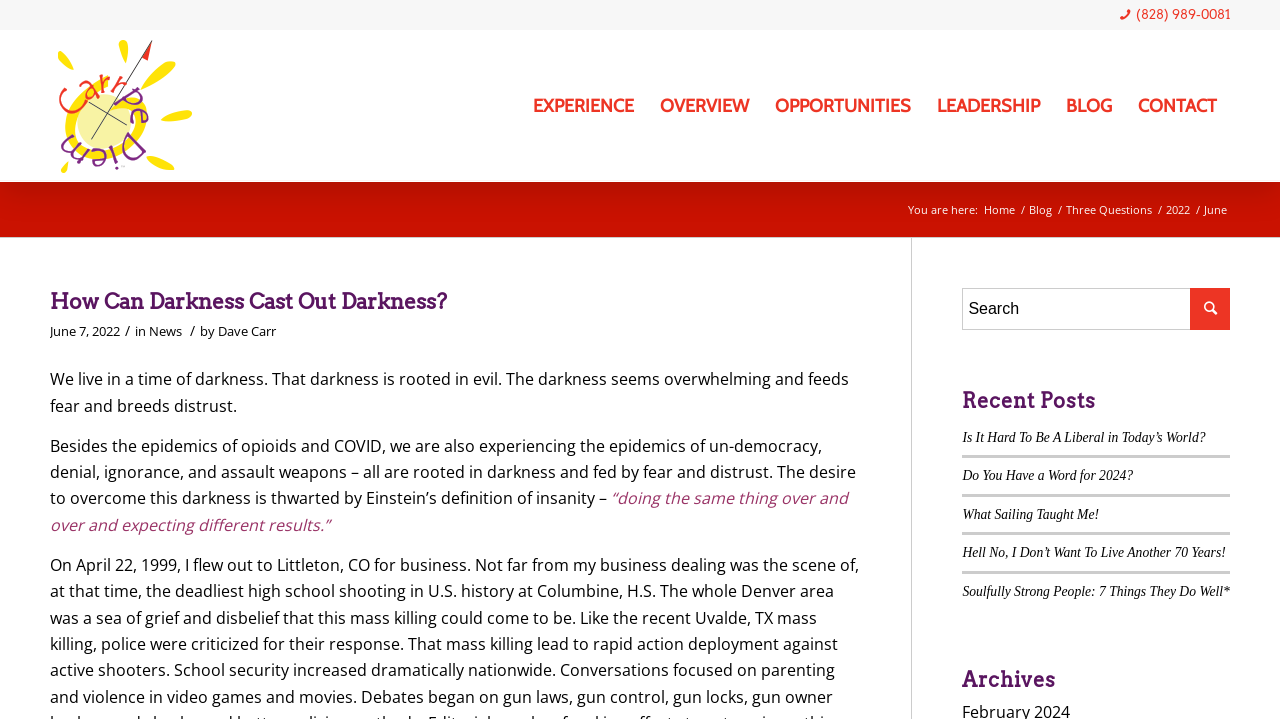What is the phone number on the webpage?
Using the image provided, answer with just one word or phrase.

(828) 989-0081